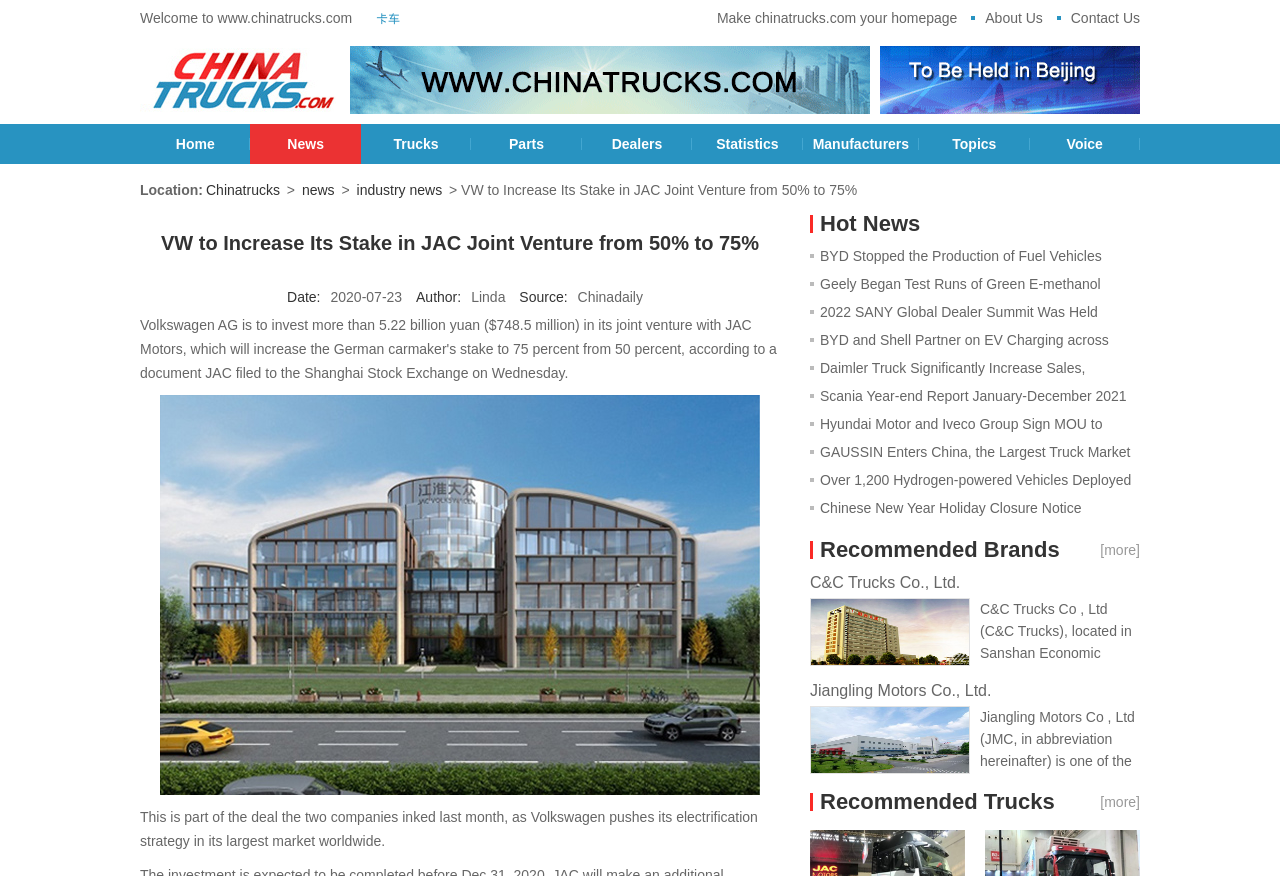Give a one-word or short-phrase answer to the following question: 
What is the topic of the news article?

VW increasing stake in JAC joint venture